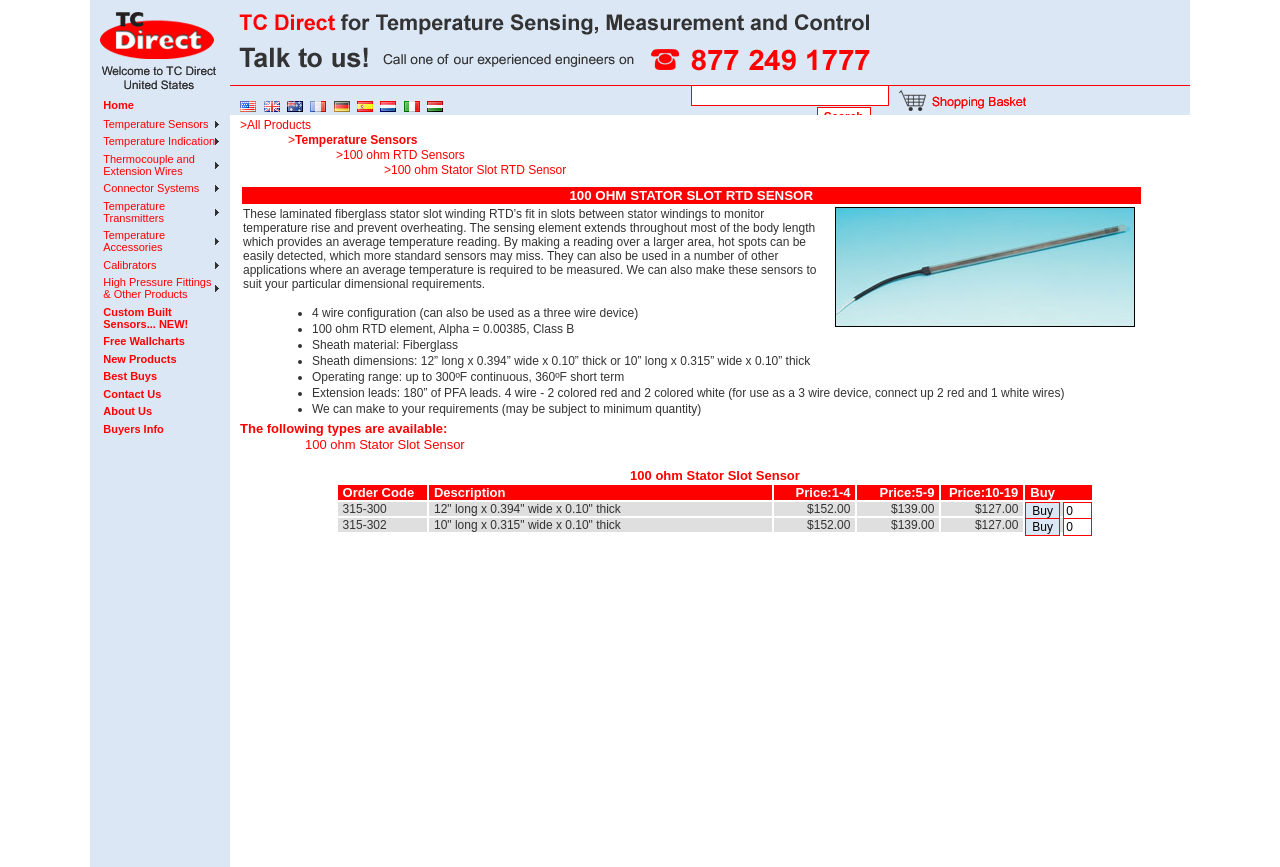Determine the bounding box coordinates for the area that should be clicked to carry out the following instruction: "Search for a product".

[0.54, 0.098, 0.695, 0.122]